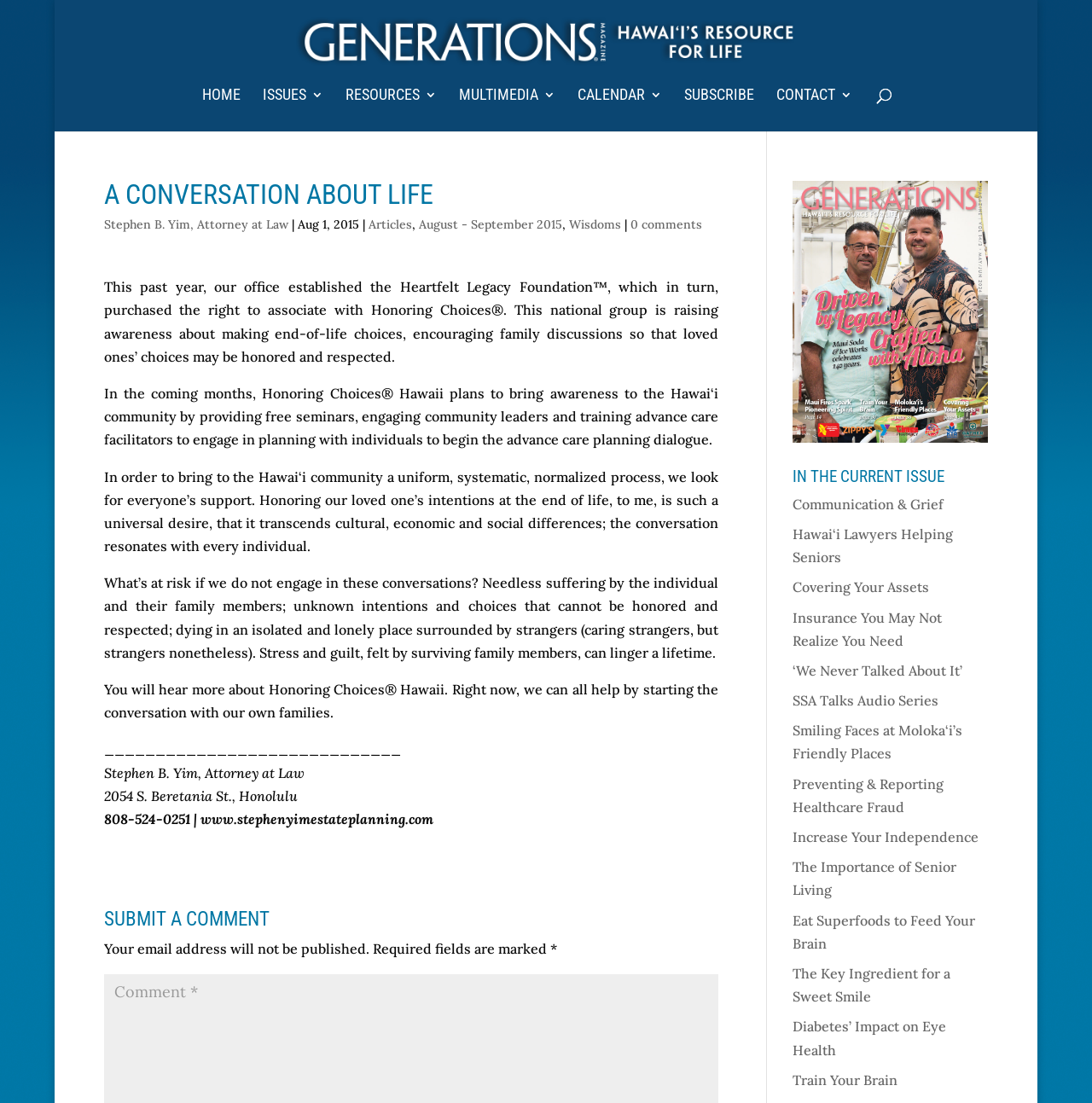What is the name of the magazine?
Using the screenshot, give a one-word or short phrase answer.

Generations Magazine